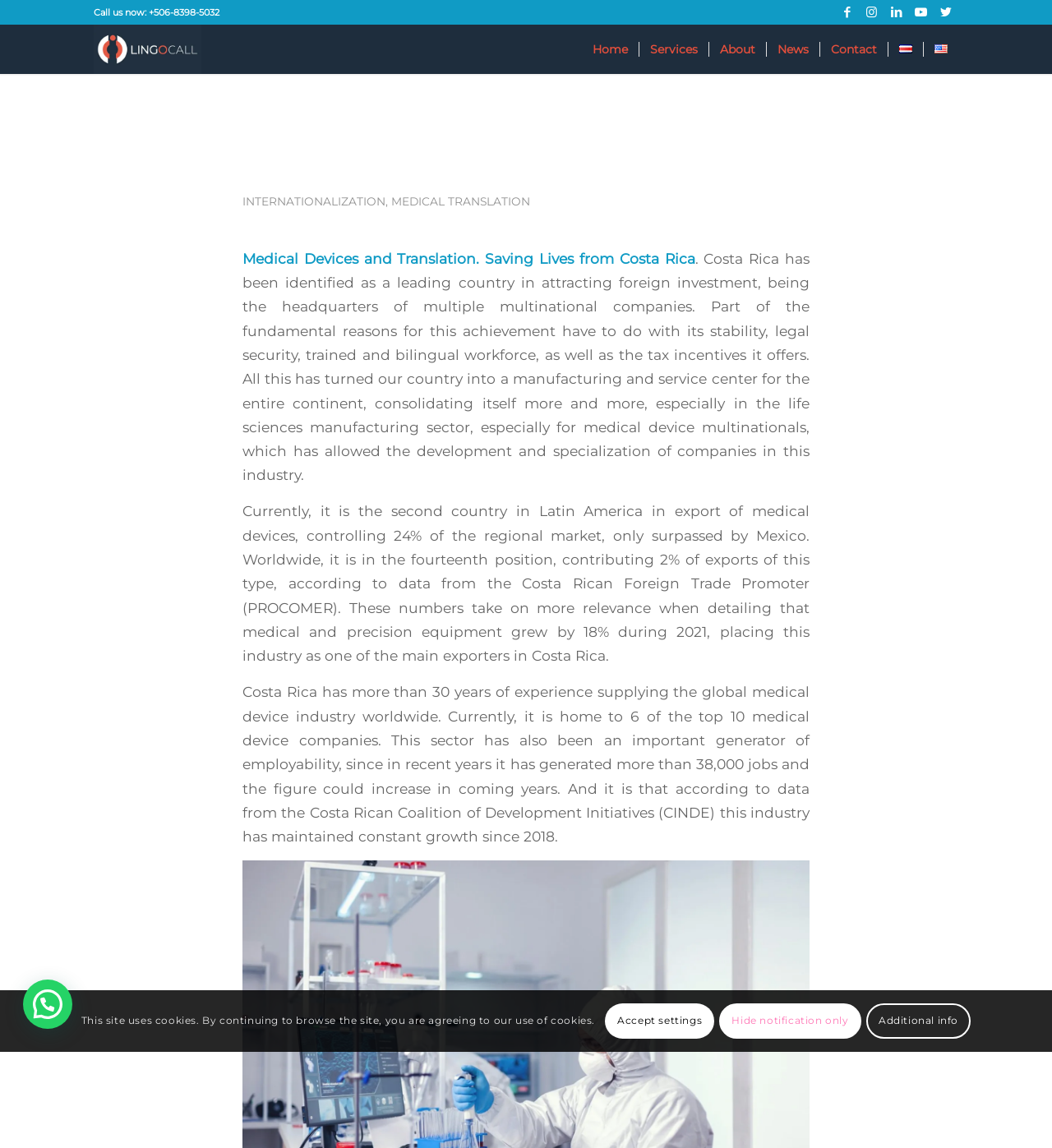Identify the coordinates of the bounding box for the element that must be clicked to accomplish the instruction: "Click the Facebook link".

[0.794, 0.0, 0.816, 0.021]